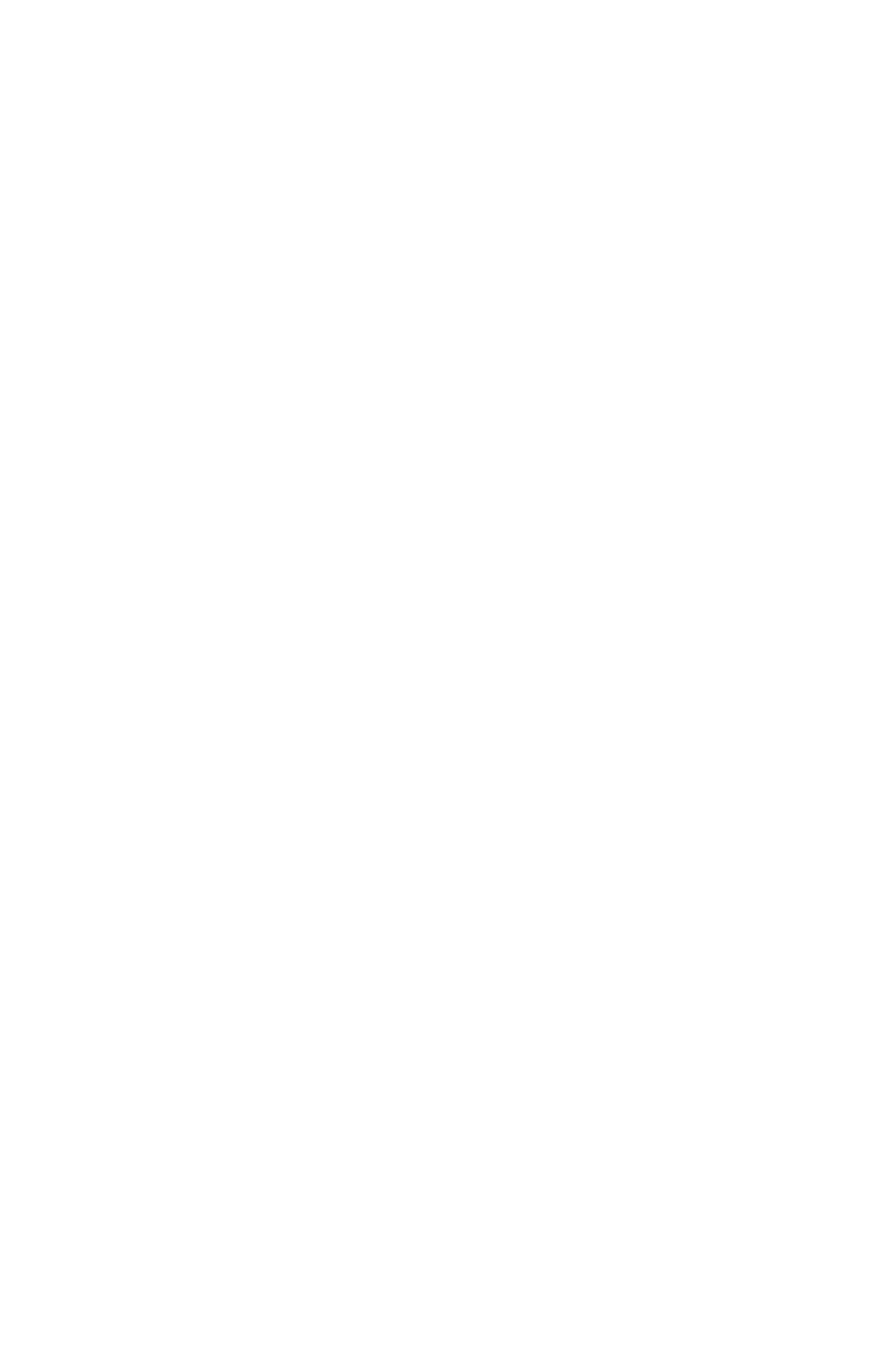What is the label above the 'next' link?
Give a one-word or short phrase answer based on the image.

Next: